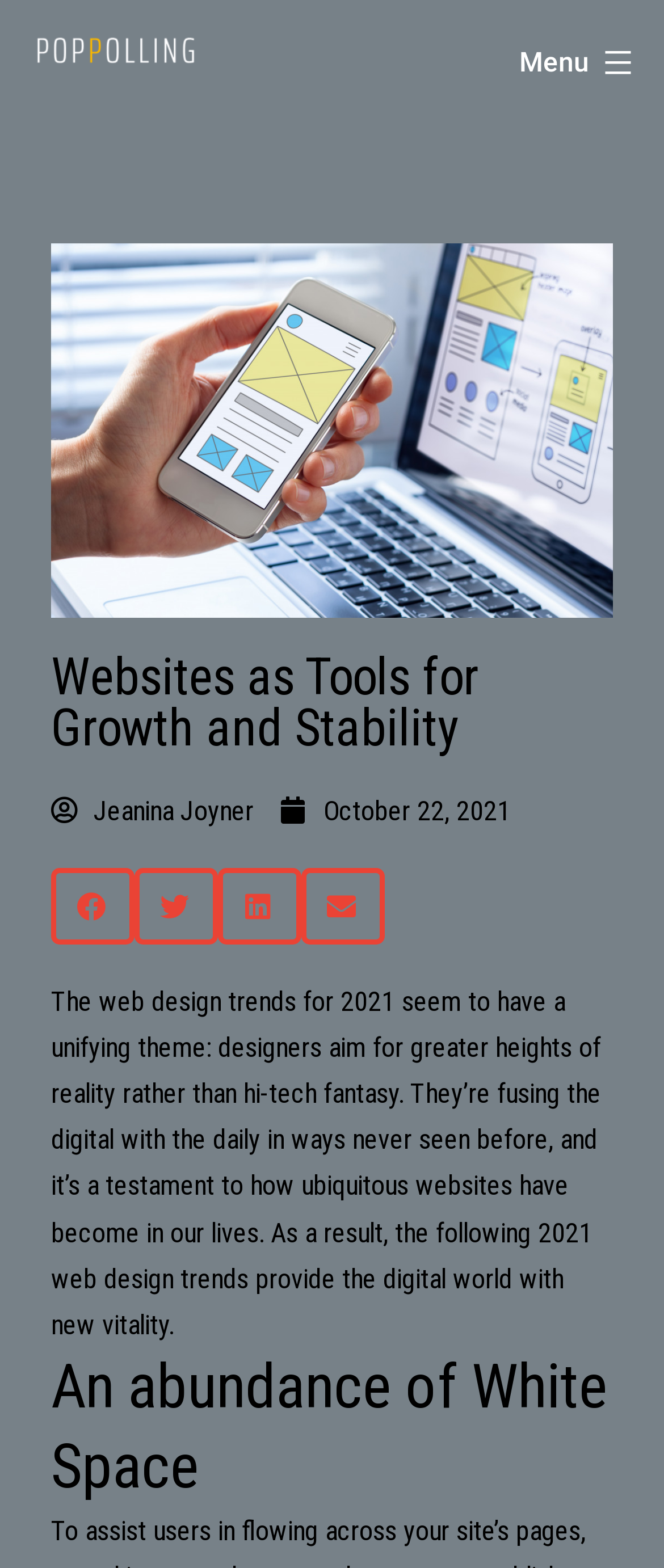Using the description "aria-label="Share on facebook"", predict the bounding box of the relevant HTML element.

[0.077, 0.553, 0.203, 0.602]